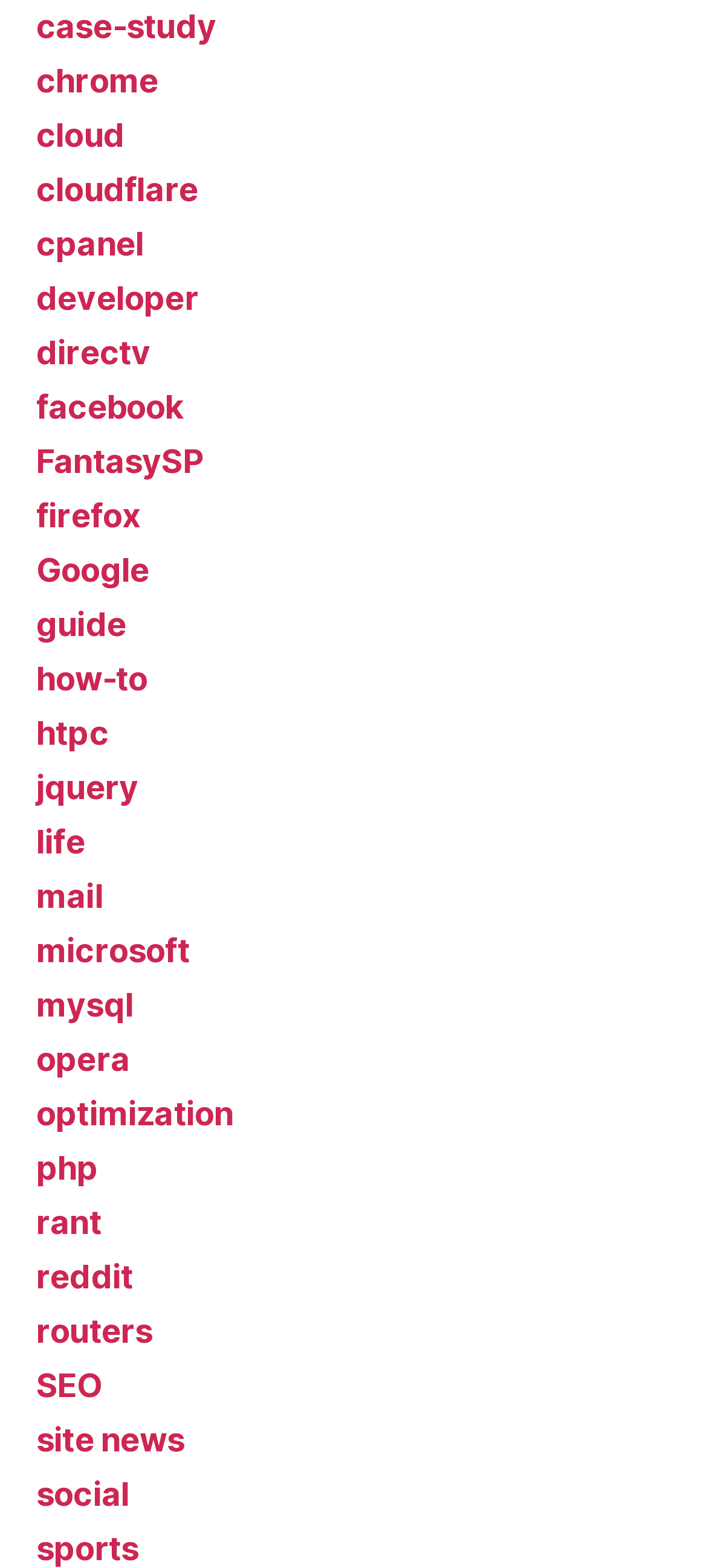Using the description: "site news", identify the bounding box of the corresponding UI element in the screenshot.

[0.051, 0.906, 0.26, 0.93]